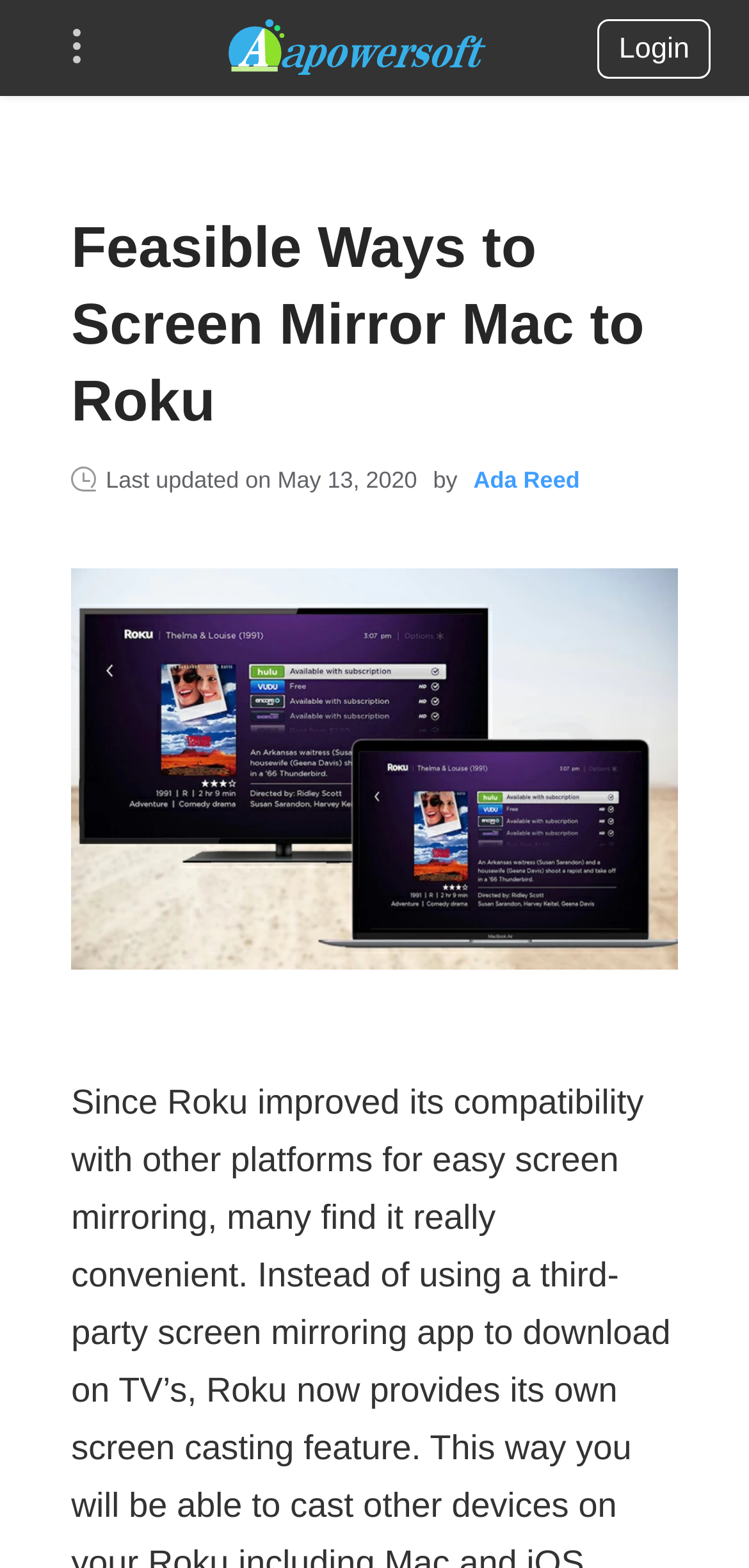Given the element description Ada Reed, specify the bounding box coordinates of the corresponding UI element in the format (top-left x, top-left y, bottom-right x, bottom-right y). All values must be between 0 and 1.

[0.632, 0.298, 0.774, 0.315]